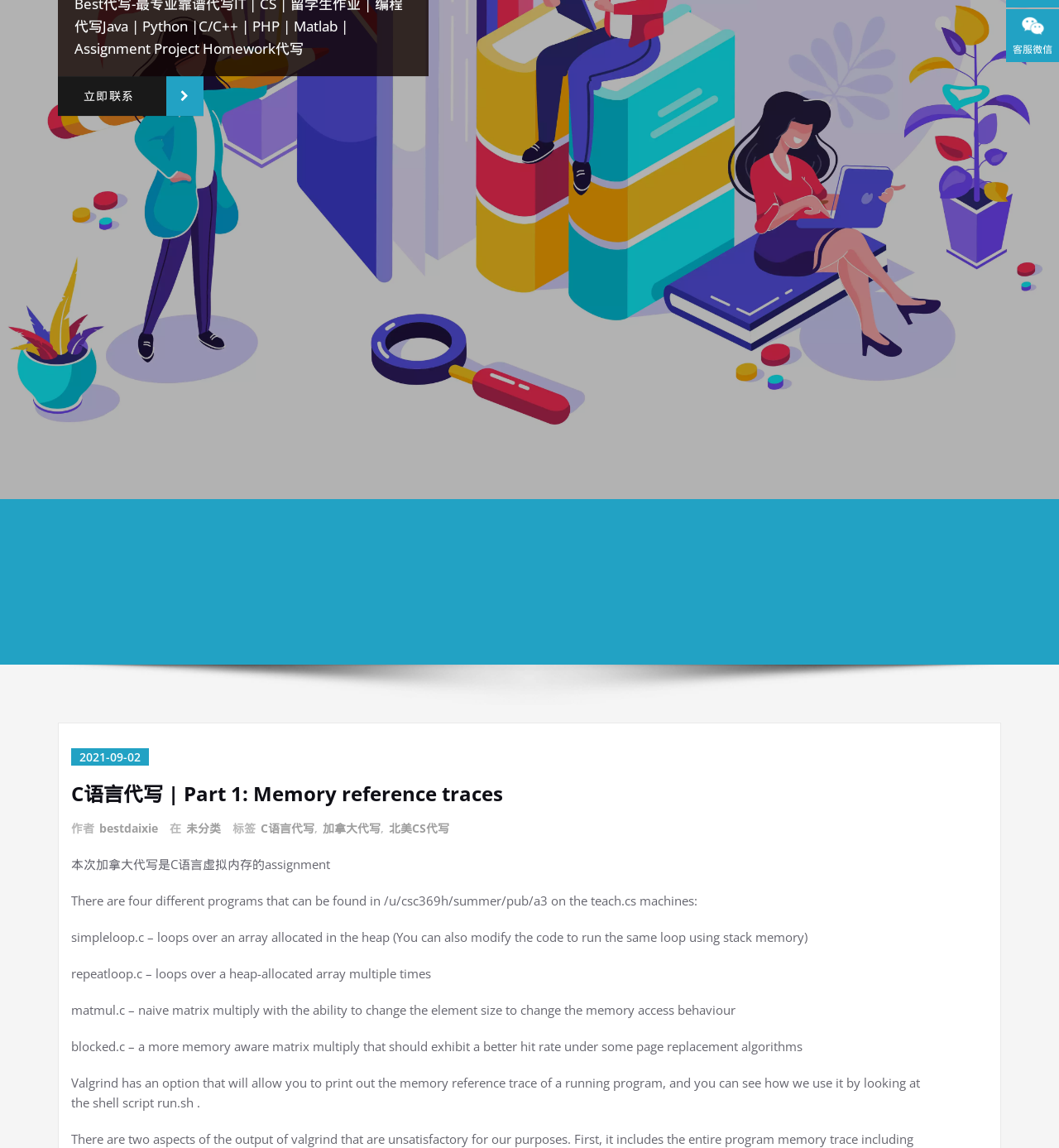Identify the bounding box for the UI element that is described as follows: "未分类".

[0.174, 0.714, 0.209, 0.729]